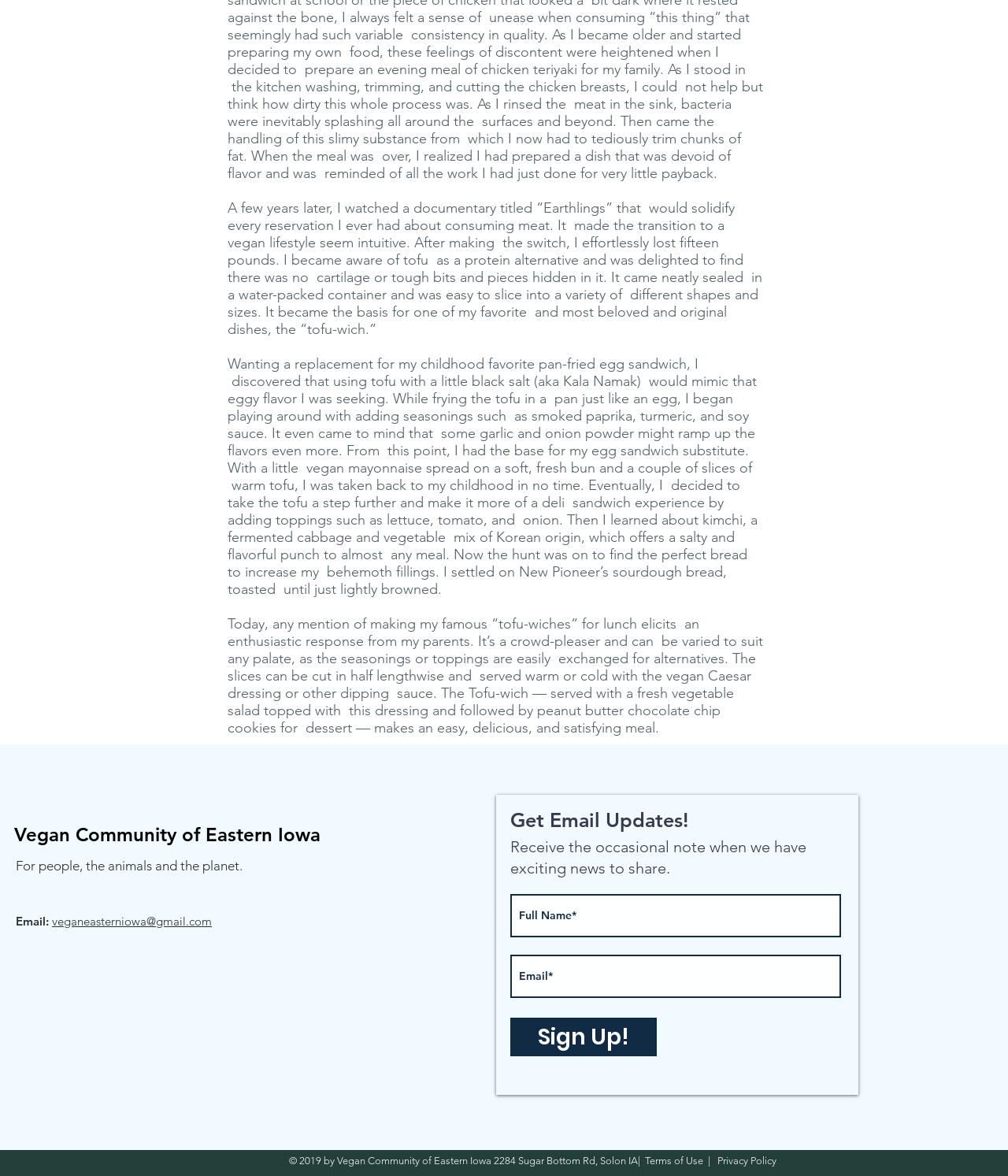Can you look at the image and give a comprehensive answer to the question:
What is the name of the community?

The name of the community can be found in the heading element with the text 'Vegan Community of Eastern Iowa'.